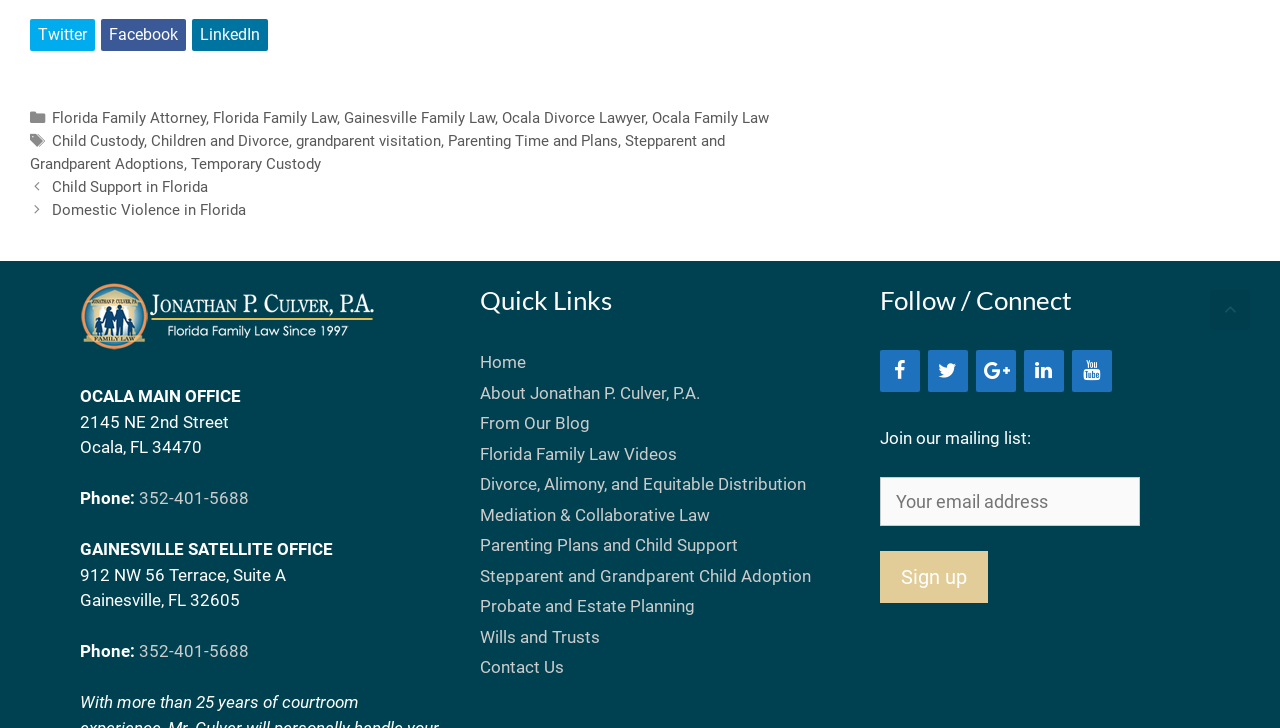Determine the bounding box coordinates of the clickable region to carry out the instruction: "Enter email address".

[0.687, 0.655, 0.891, 0.722]